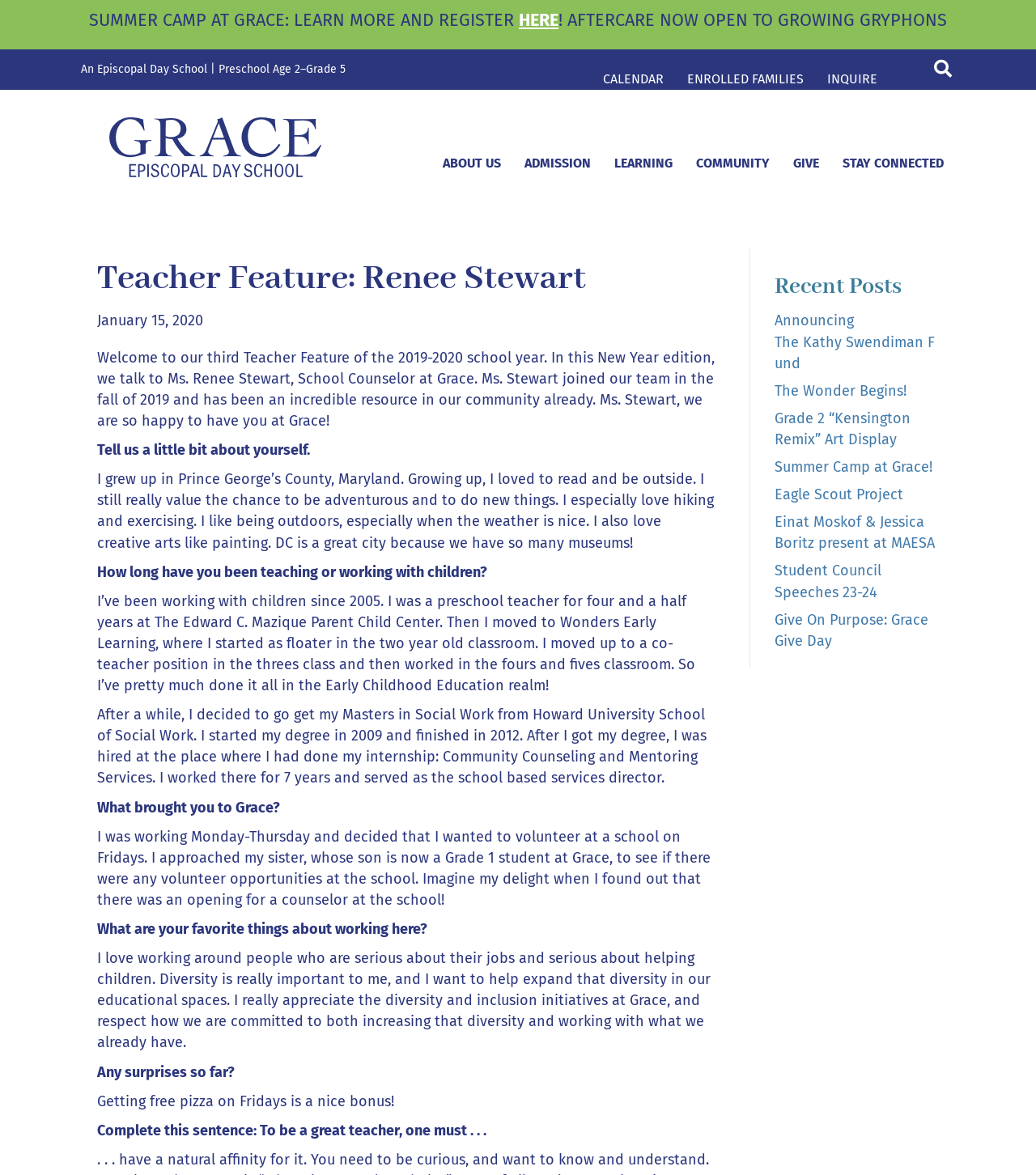What is the name of the school counselor featured in this article?
Using the image as a reference, answer the question with a short word or phrase.

Ms. Renee Stewart